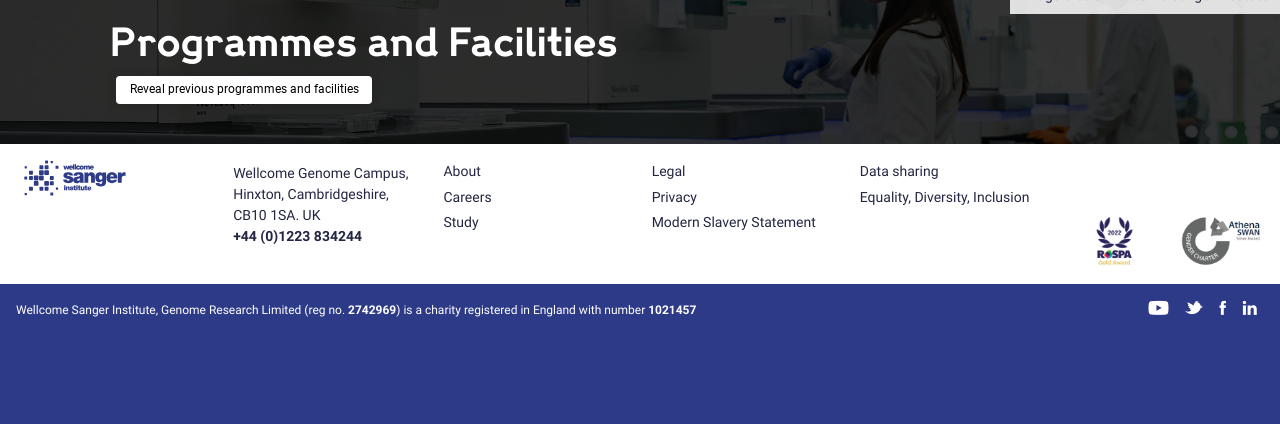Please give a one-word or short phrase response to the following question: 
What is the location of the institute?

Hinxton, Cambridgeshire, CB10 1SA. UK